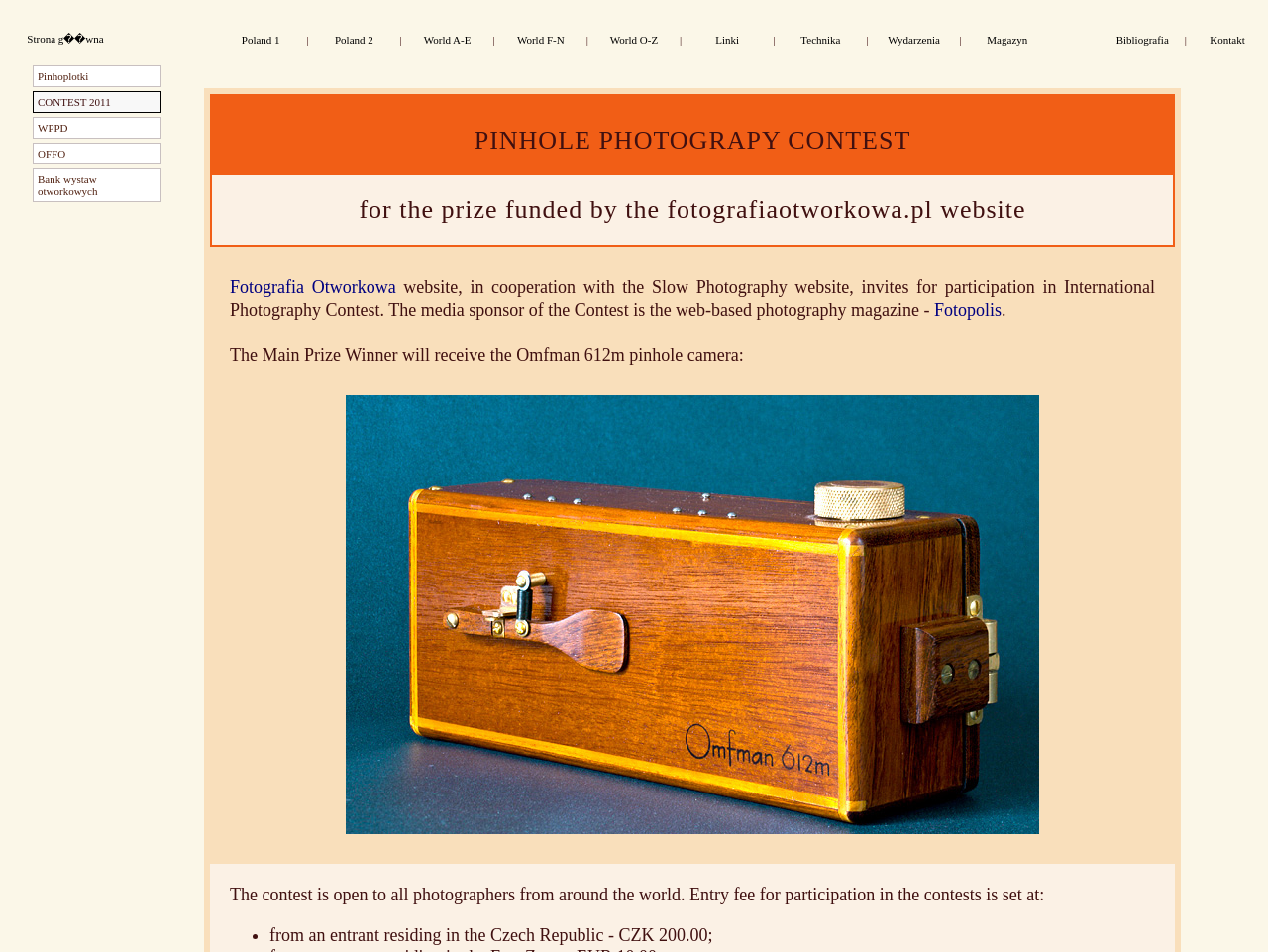How much is the entry fee for participants from the Czech Republic? Based on the image, give a response in one word or a short phrase.

CZK 200.00